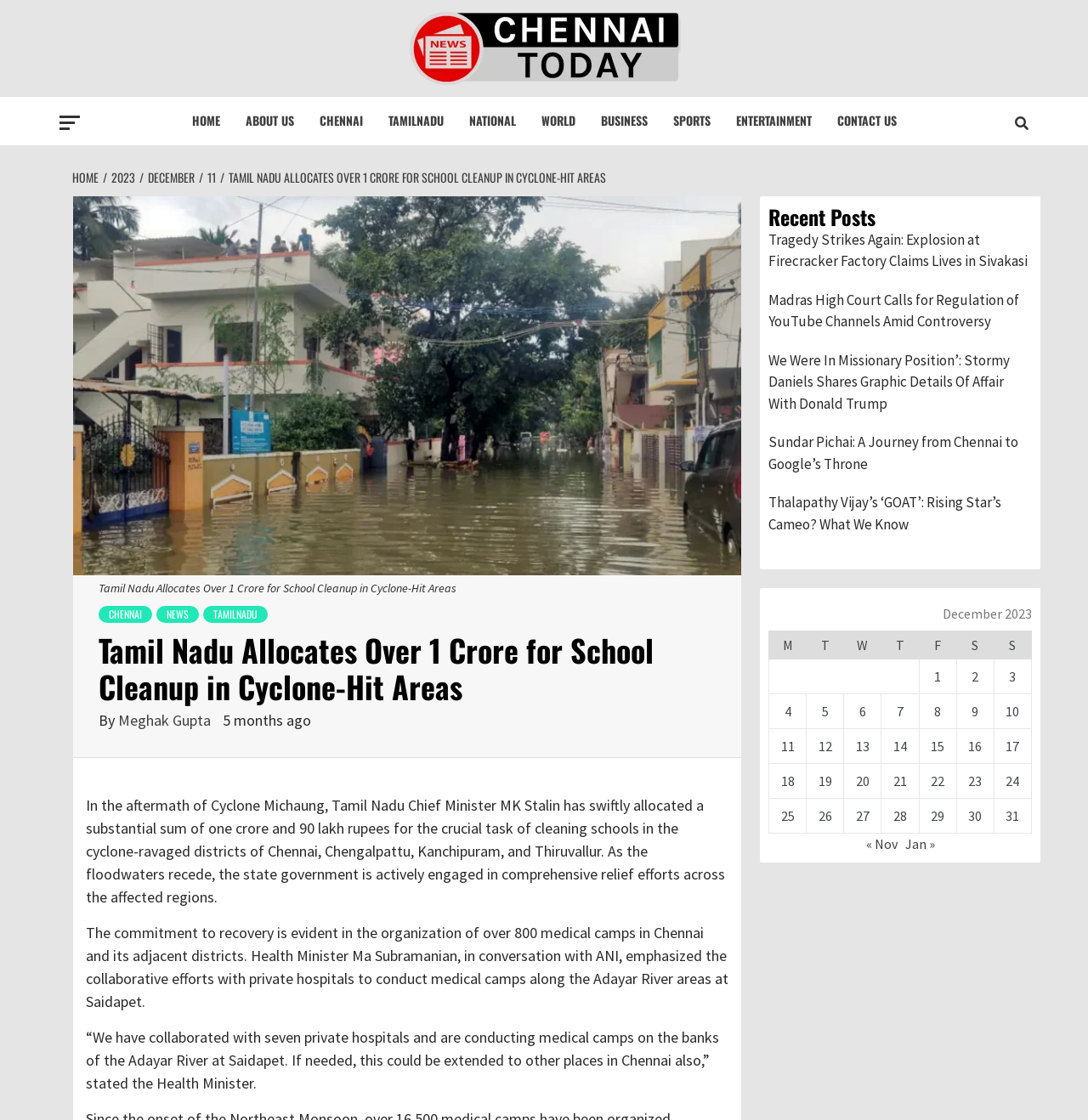Using the information in the image, give a comprehensive answer to the question: 
What is the name of the author of the article?

The answer can be found in the article's byline, which states that the article is written by 'Meghak Gupta'.